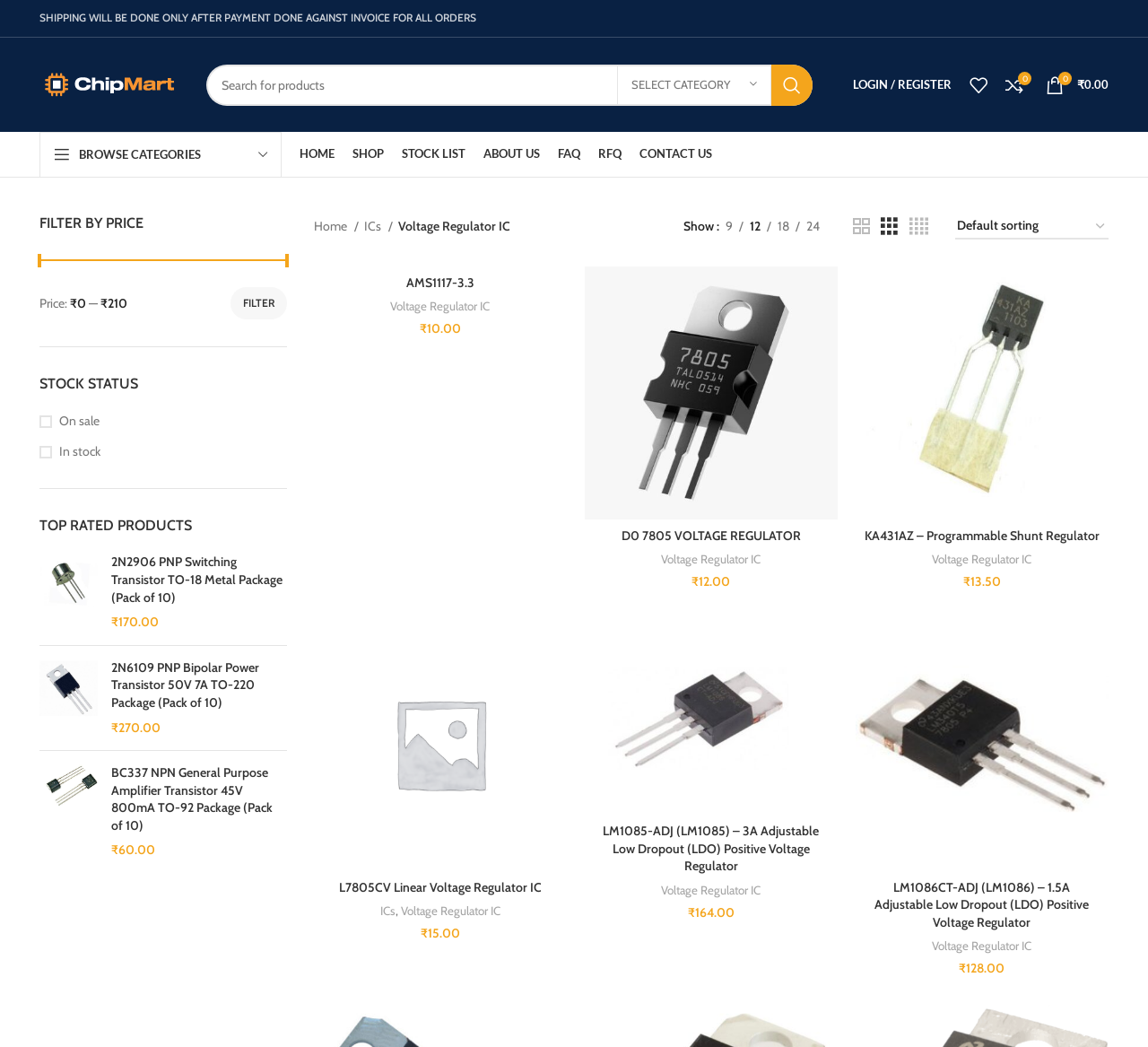Locate the bounding box coordinates for the element described below: "KA431AZ – Programmable Shunt Regulator". The coordinates must be four float values between 0 and 1, formatted as [left, top, right, bottom].

[0.753, 0.504, 0.958, 0.519]